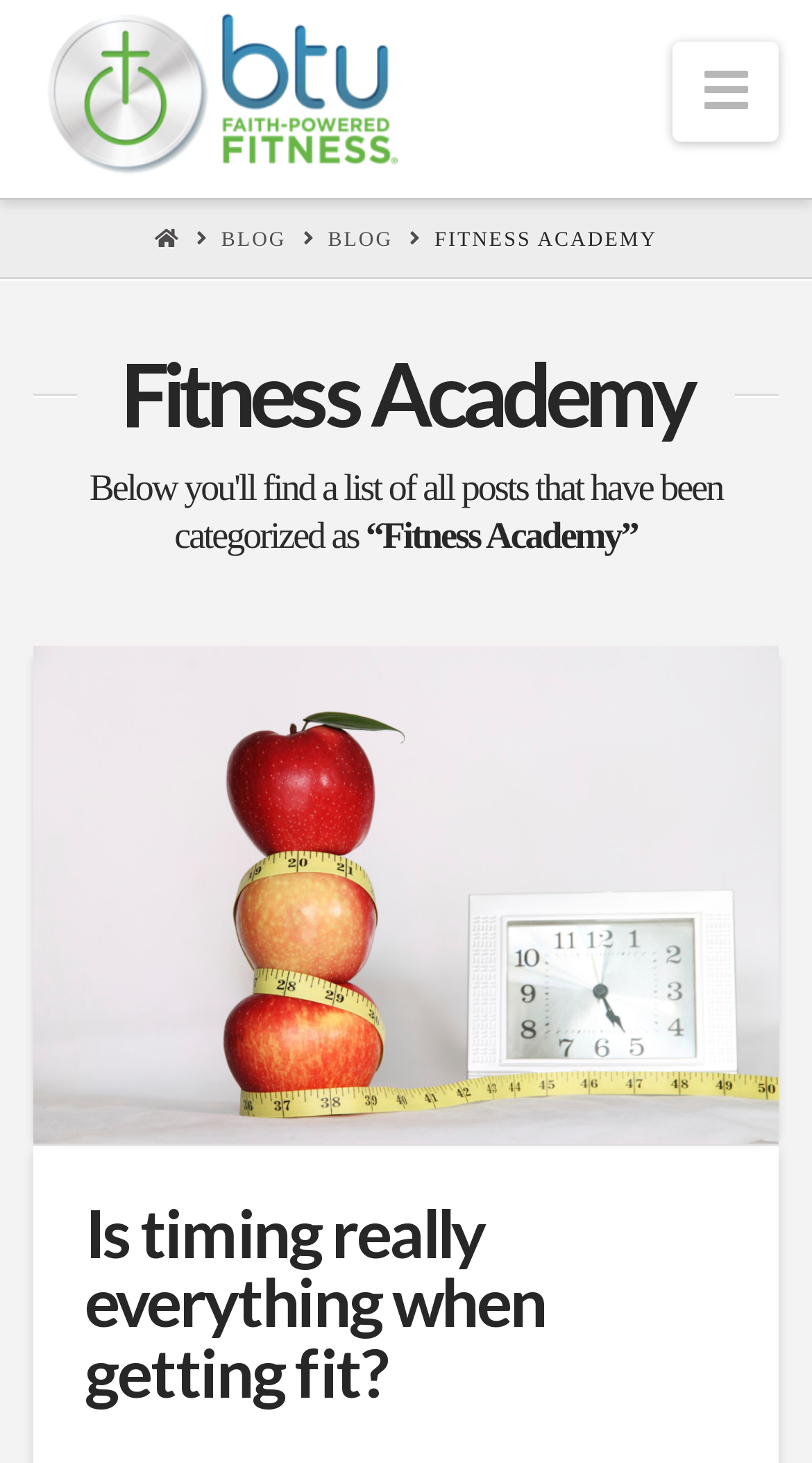Use a single word or phrase to answer the question:
What is the question being asked in the blog post?

Is timing really everything when getting fit?